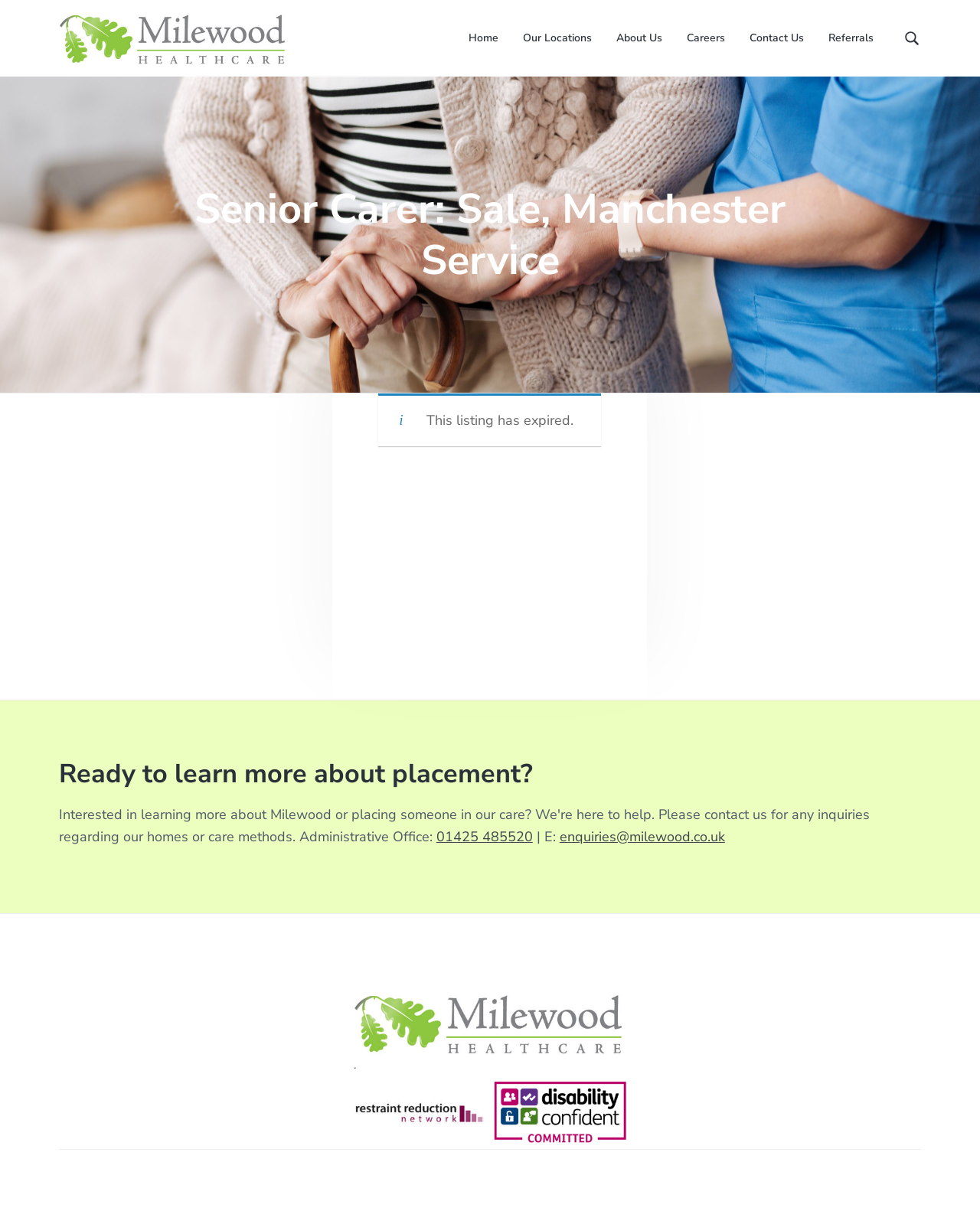Please identify the bounding box coordinates of the element that needs to be clicked to perform the following instruction: "Explore the 'Business' category".

None